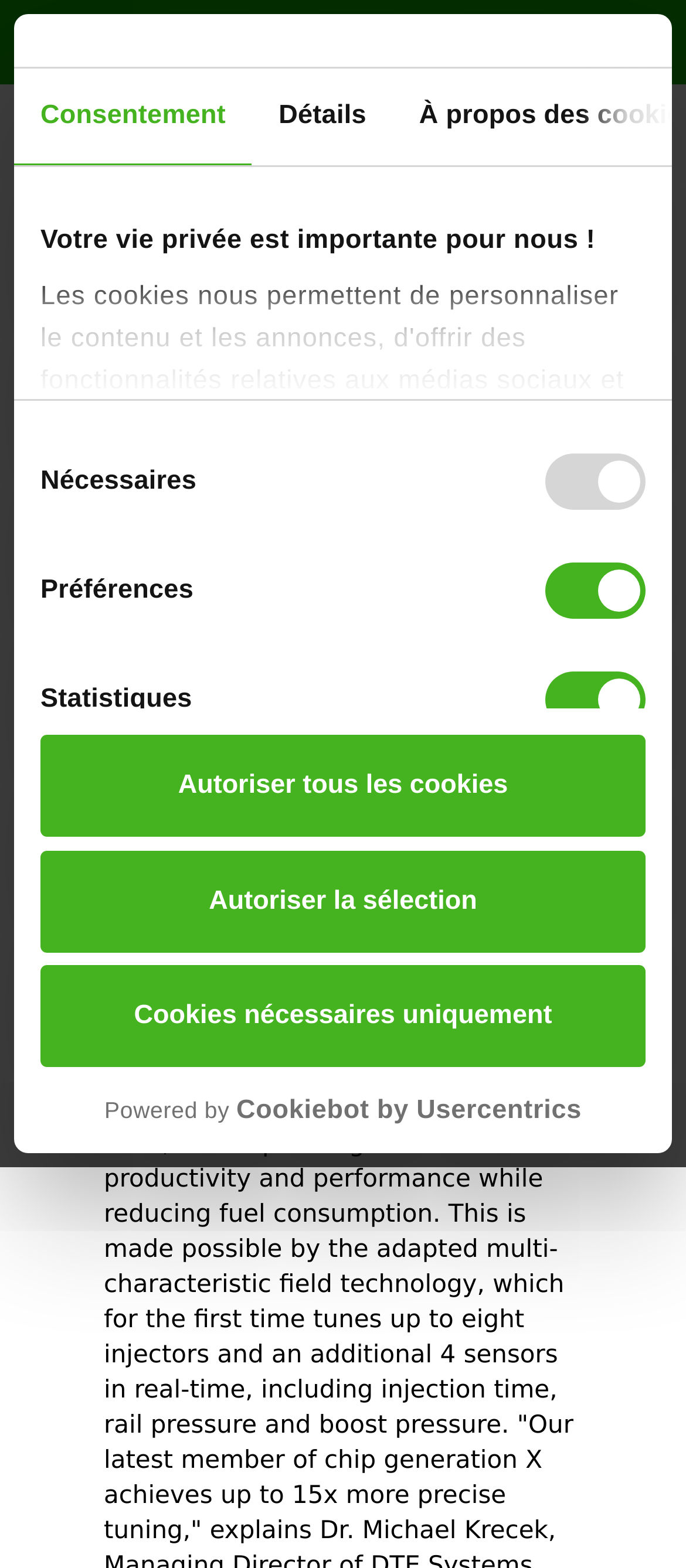Answer this question in one word or a short phrase: How many hours does it take to expedite?

24h